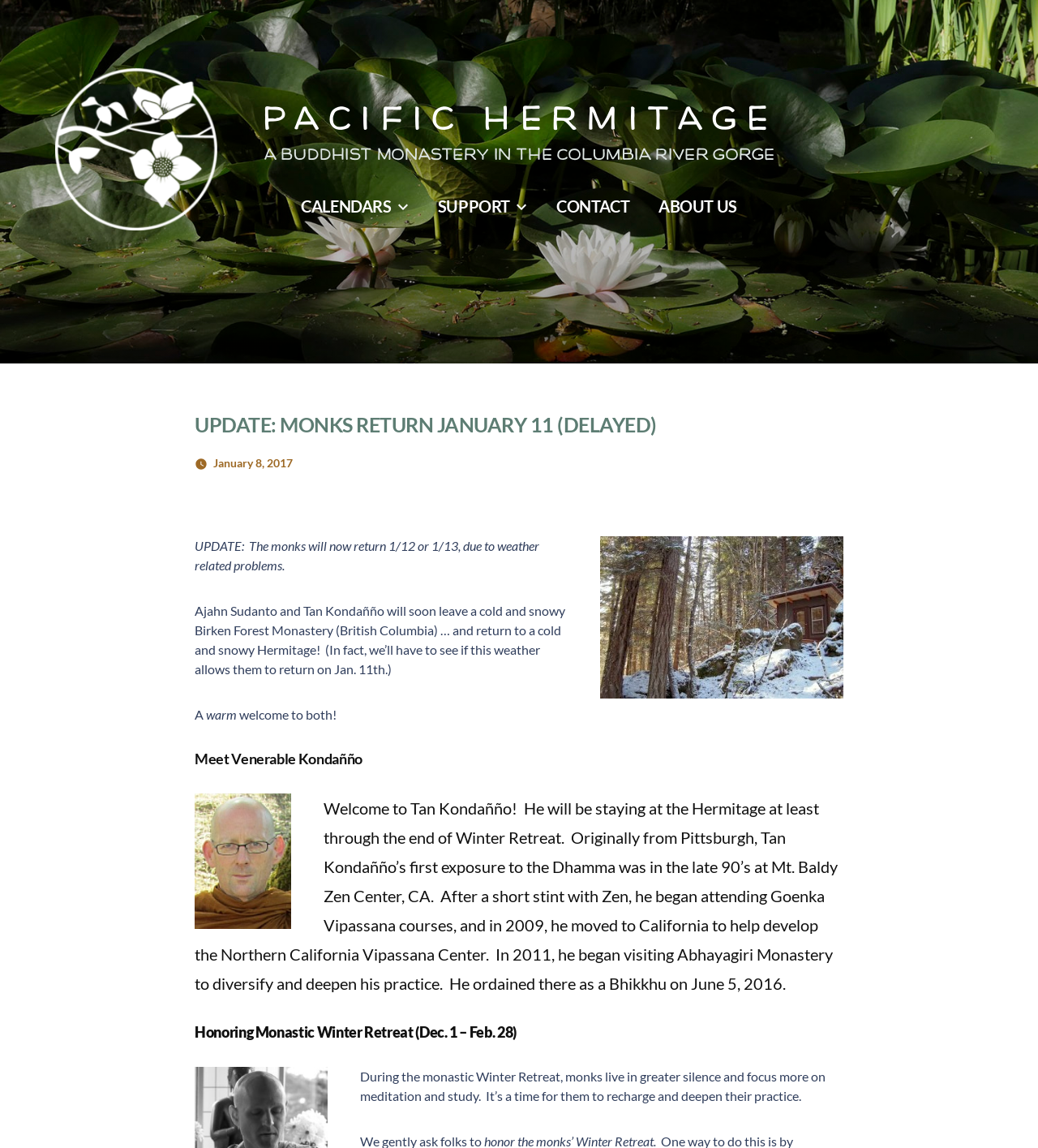Find the bounding box coordinates of the clickable region needed to perform the following instruction: "Visit the 'SUPPORT' page". The coordinates should be provided as four float numbers between 0 and 1, i.e., [left, top, right, bottom].

[0.422, 0.171, 0.491, 0.188]